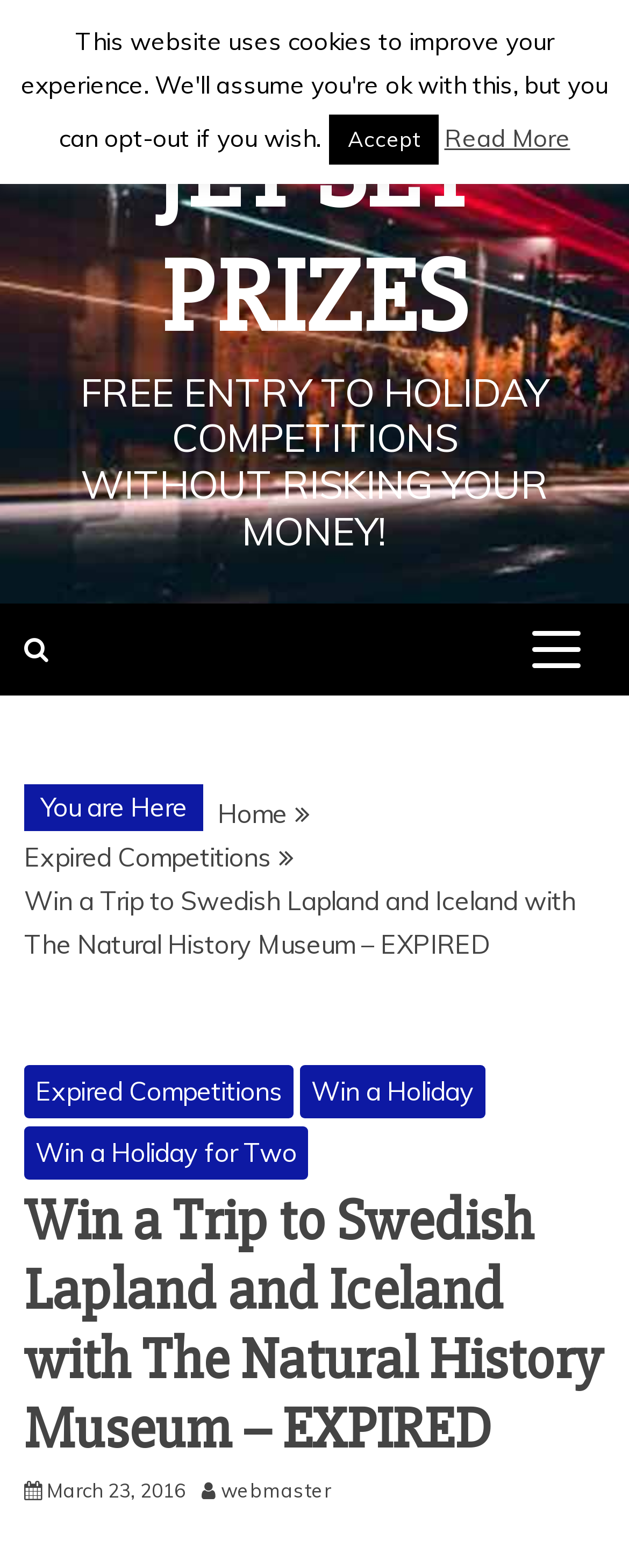Find the bounding box coordinates for the area you need to click to carry out the instruction: "View expired competitions". The coordinates should be four float numbers between 0 and 1, indicated as [left, top, right, bottom].

[0.038, 0.536, 0.431, 0.557]